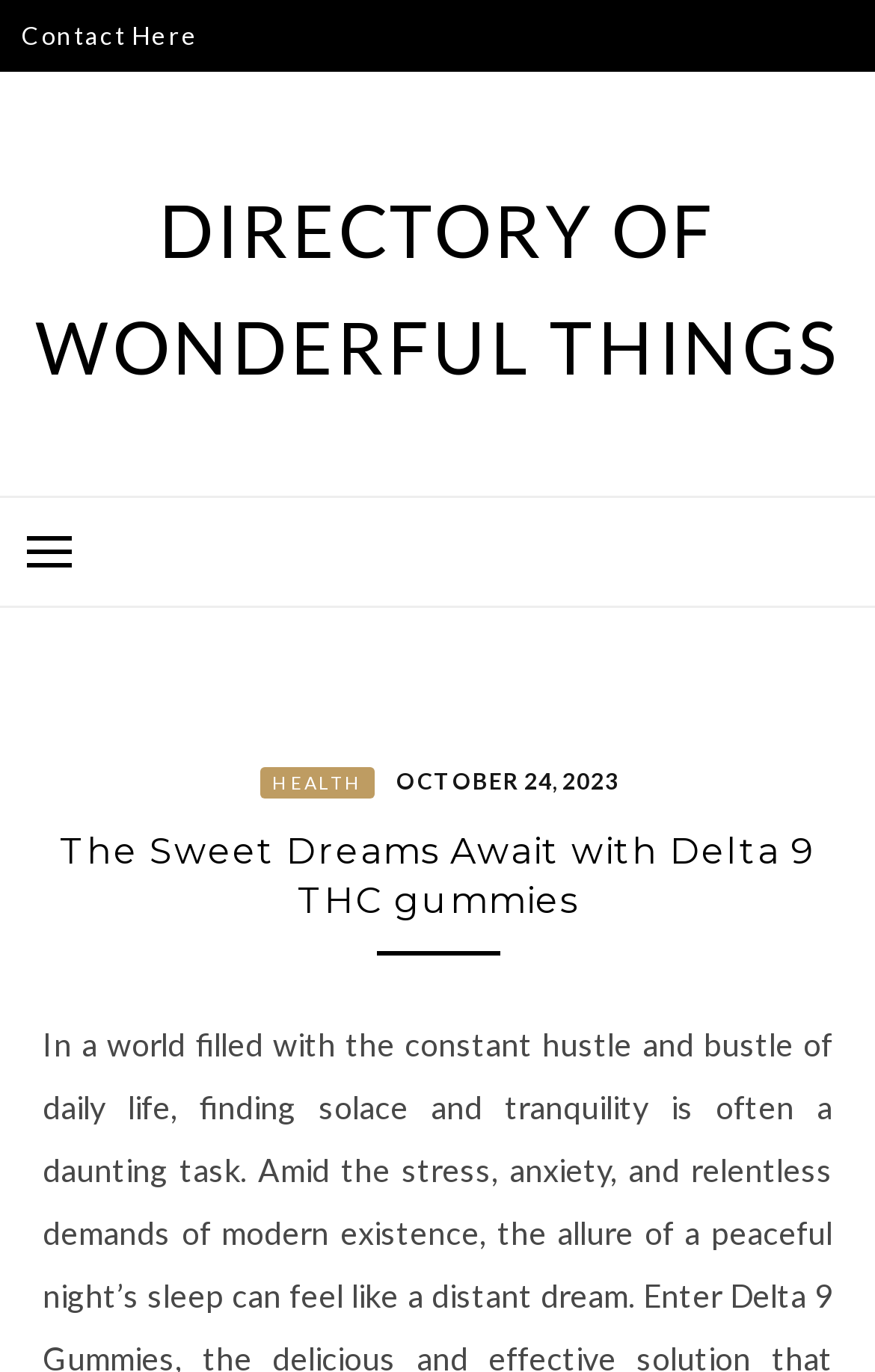Can you find and provide the main heading text of this webpage?

DIRECTORY OF WONDERFUL THINGS